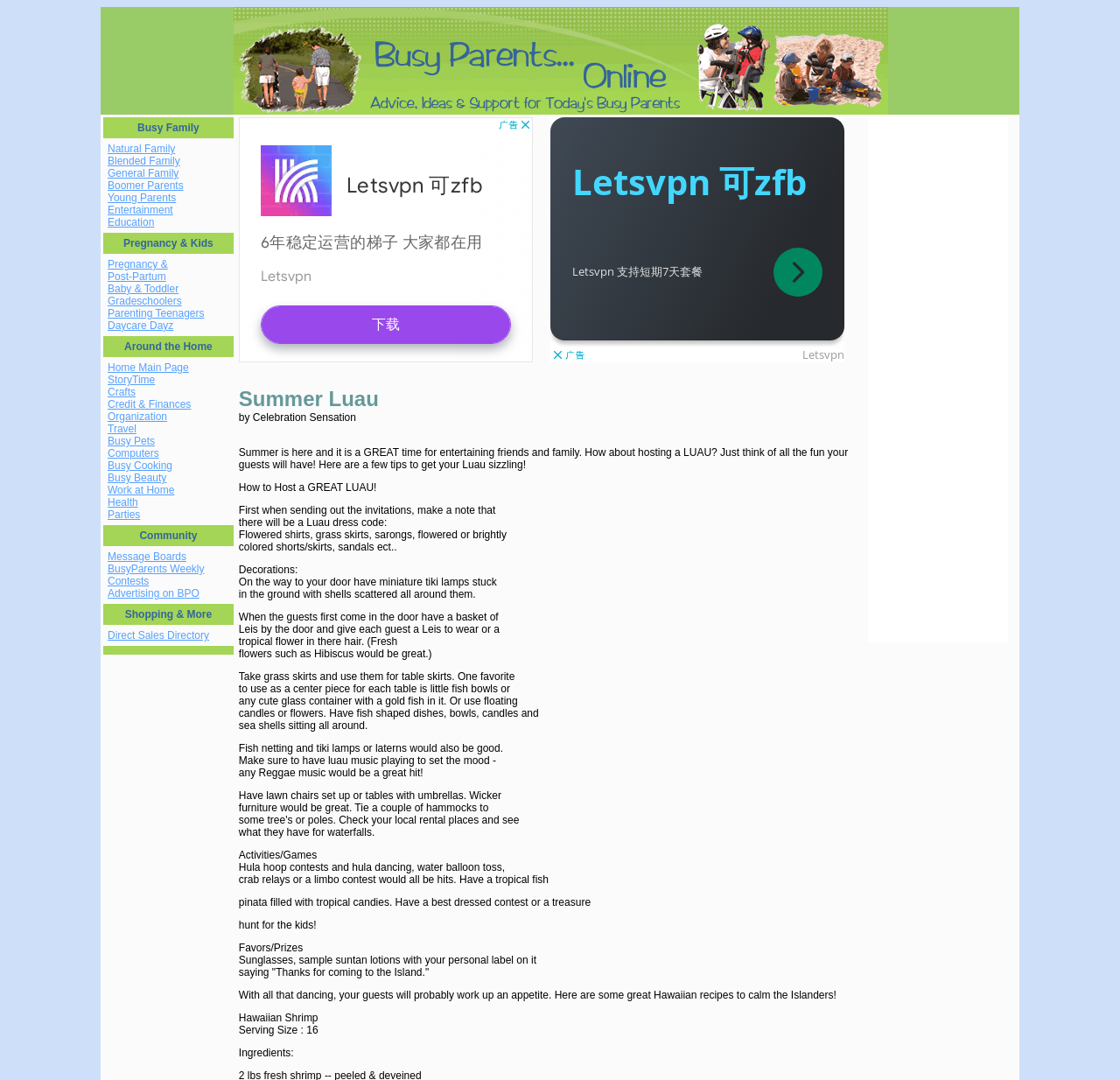What is the theme of the article?
Using the image provided, answer with just one word or phrase.

Summer Luau